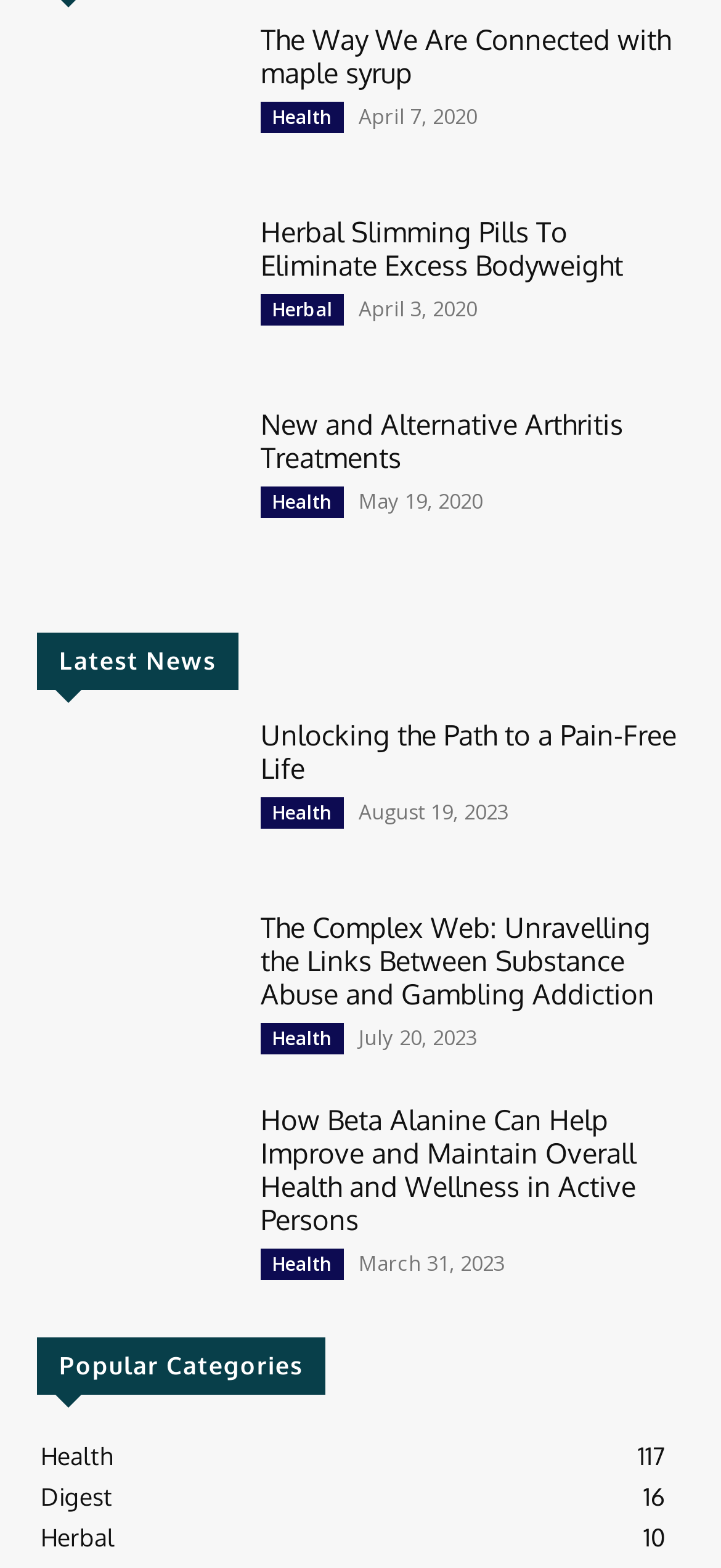Identify and provide the bounding box coordinates of the UI element described: "Health". The coordinates should be formatted as [left, top, right, bottom], with each number being a float between 0 and 1.

[0.362, 0.31, 0.477, 0.33]